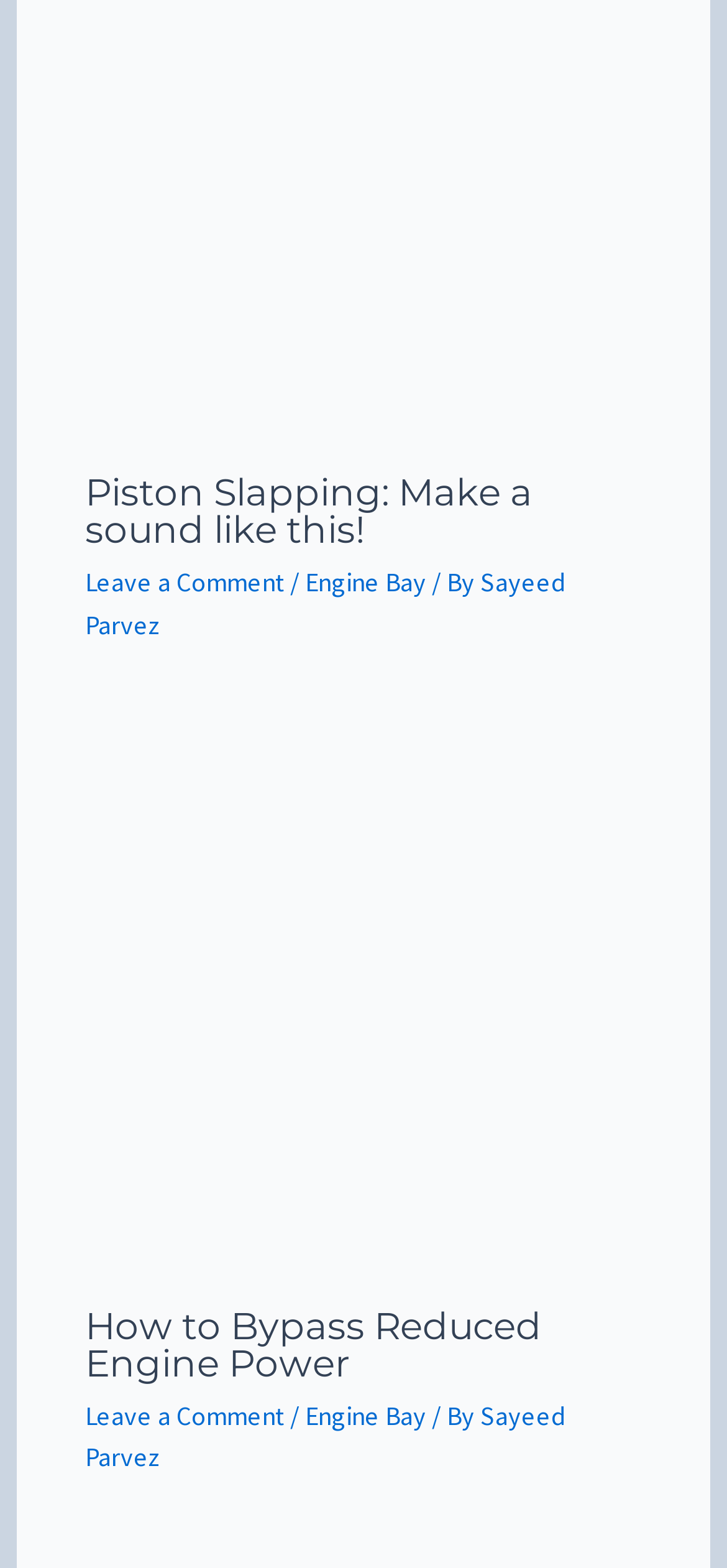Identify the bounding box coordinates of the element that should be clicked to fulfill this task: "Read more about Piston Slapping". The coordinates should be provided as four float numbers between 0 and 1, i.e., [left, top, right, bottom].

[0.117, 0.089, 0.883, 0.115]